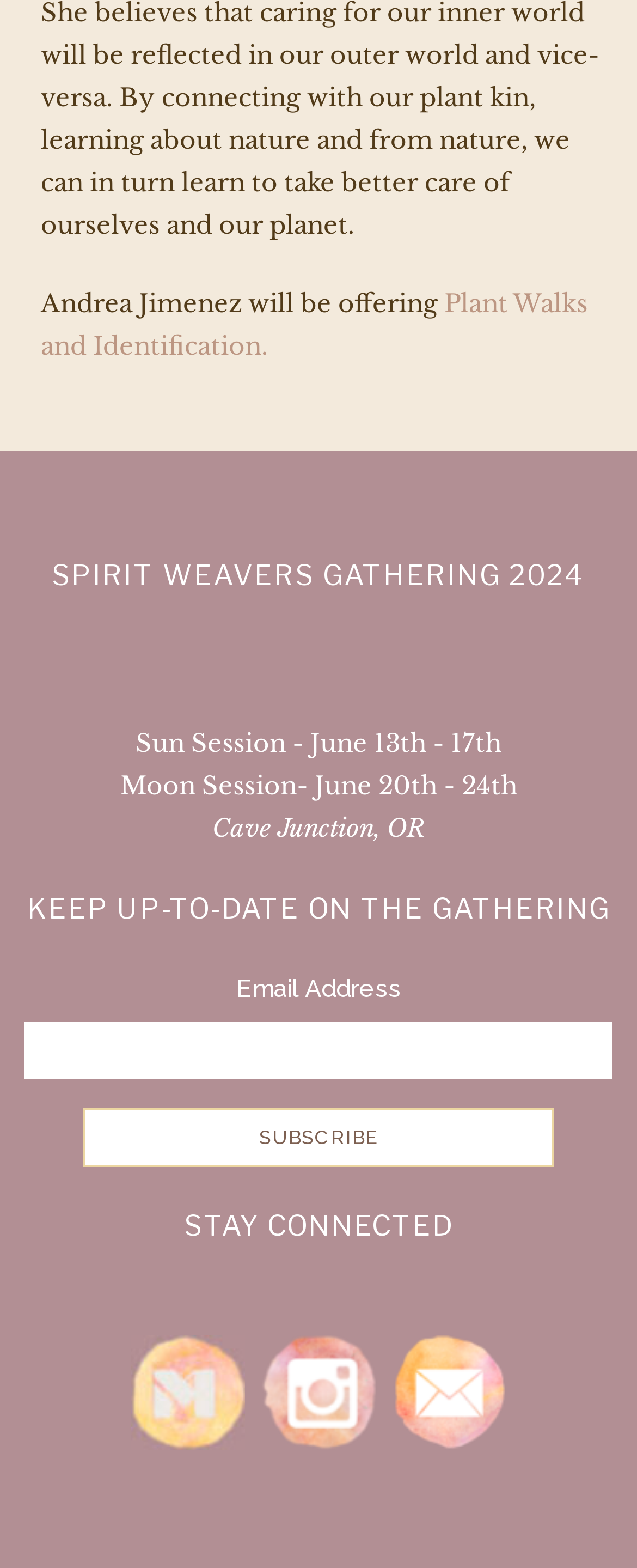Given the element description "Spiritweavers Instagram" in the screenshot, predict the bounding box coordinates of that UI element.

[0.41, 0.85, 0.59, 0.923]